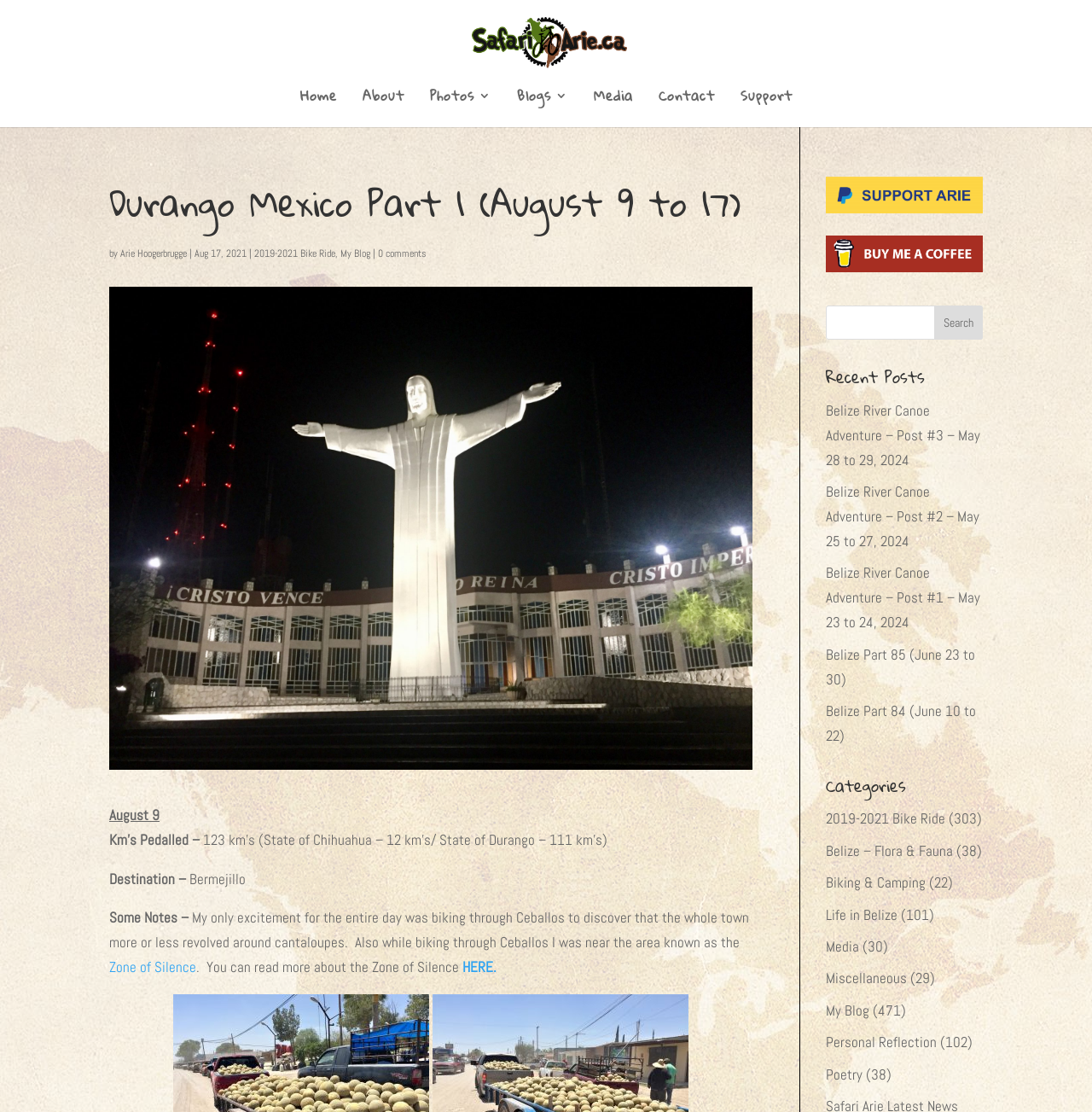Give a full account of the webpage's elements and their arrangement.

This webpage is about Safari Arie, a blog focused on adventure, exploration, and authenticity. At the top, there is a logo and a navigation menu with links to "Home", "About", "Photos", "Blogs", "Media", "Contact", and "Support". Below the navigation menu, there is a heading that reads "Durango Mexico Part 1 (August 9 to 17)" followed by a subheading with the author's name, Arie Hoogerbrugge, and the date August 17, 2021.

The main content of the page is a blog post about the author's bike ride in Mexico. The post includes a series of paragraphs describing the author's experience, with links to related topics such as the "Zone of Silence". There are also statistics about the bike ride, including the distance traveled and the destination.

On the right side of the page, there is a search bar and a section titled "Recent Posts" that lists several links to other blog posts. Below that, there is a section titled "Categories" that lists various categories such as "2019-2021 Bike Ride", "Belize – Flora & Fauna", and "Life in Belize", each with a number of related posts.

At the bottom of the page, there are social media links and a series of icons that allow users to share the content on various platforms.